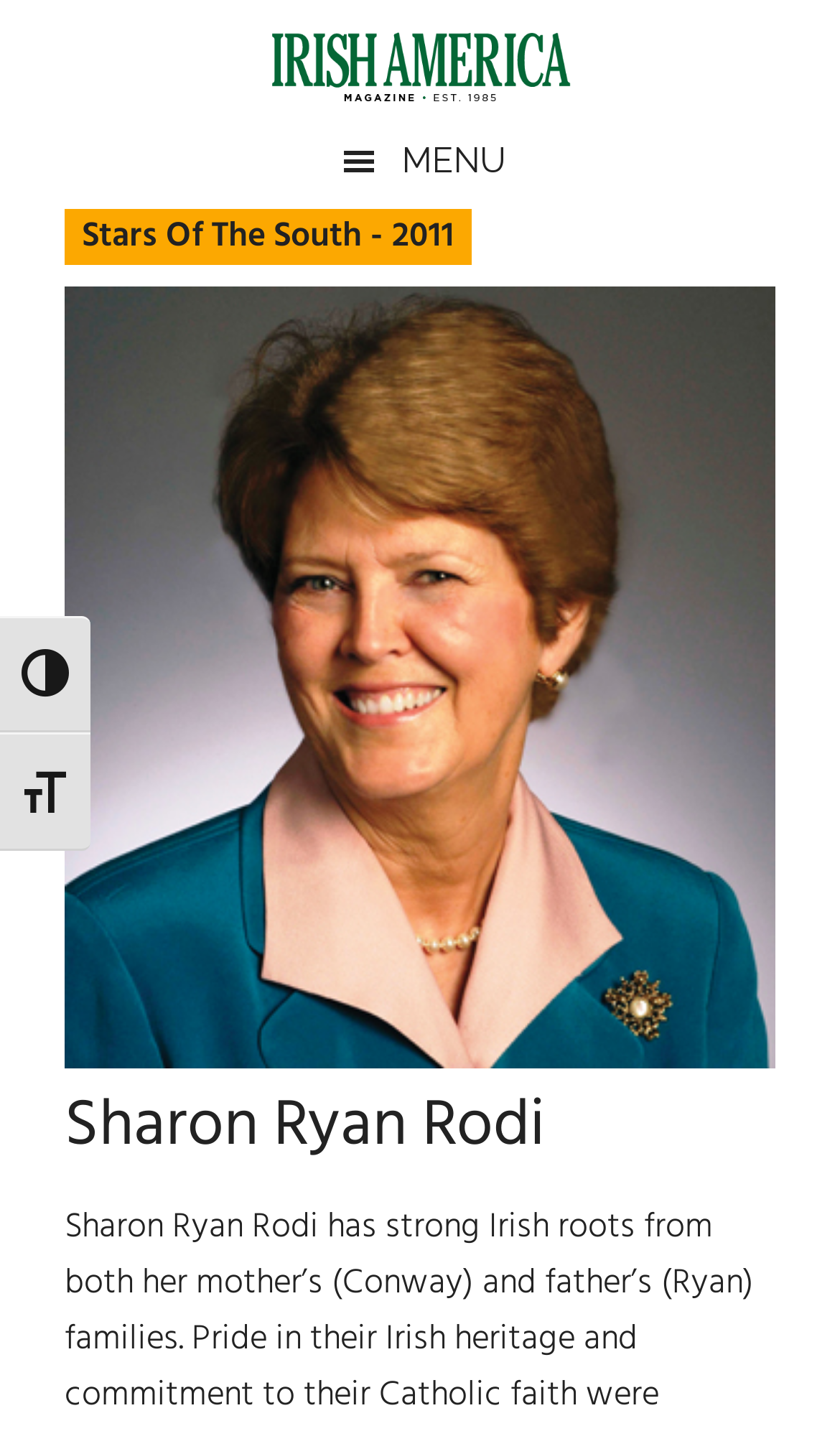Using the provided element description: "Toggle High Contrast", determine the bounding box coordinates of the corresponding UI element in the screenshot.

[0.0, 0.43, 0.108, 0.512]